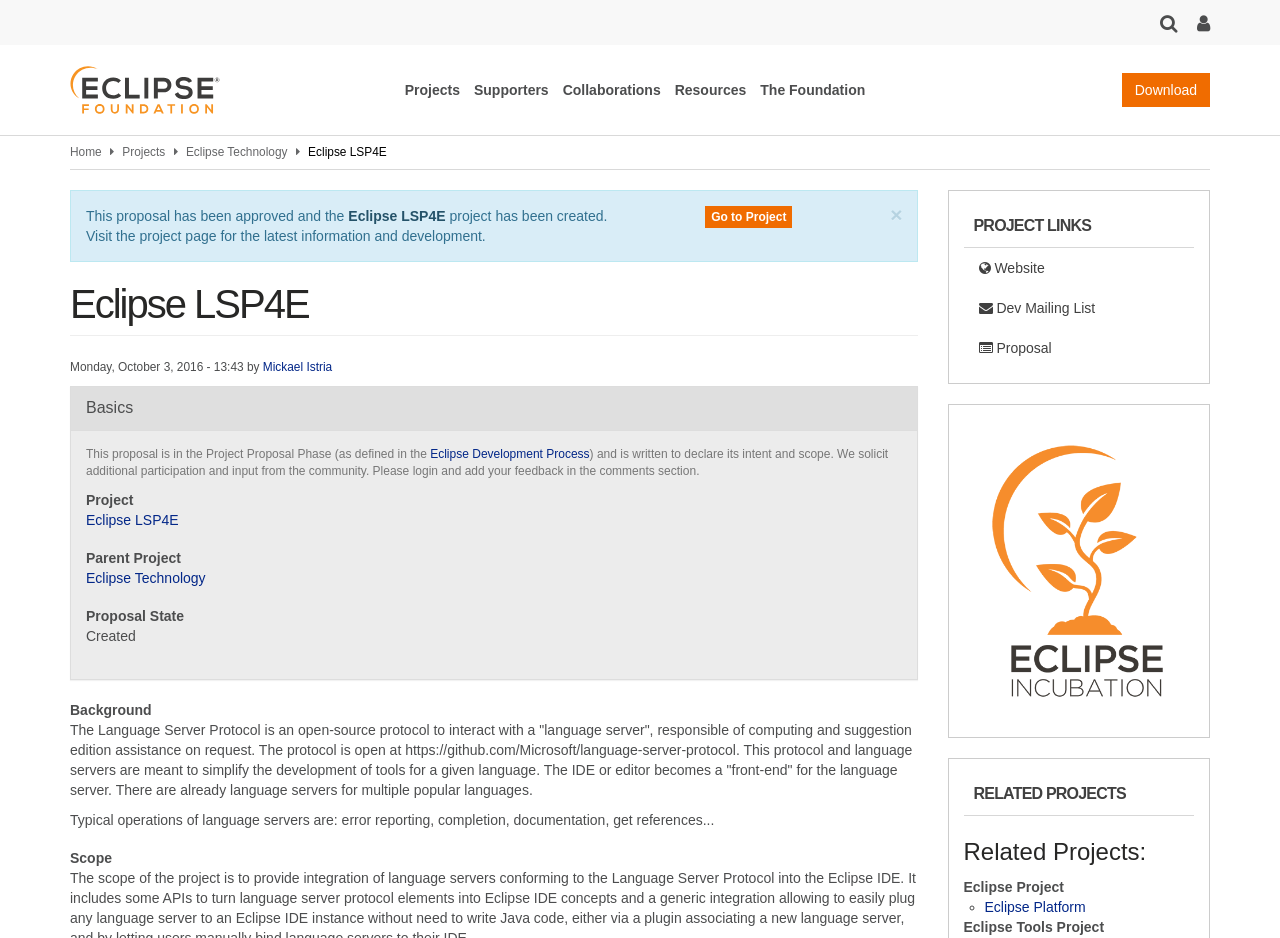Please give a succinct answer to the question in one word or phrase:
What is the parent project of Eclipse LSP4E?

Eclipse Technology